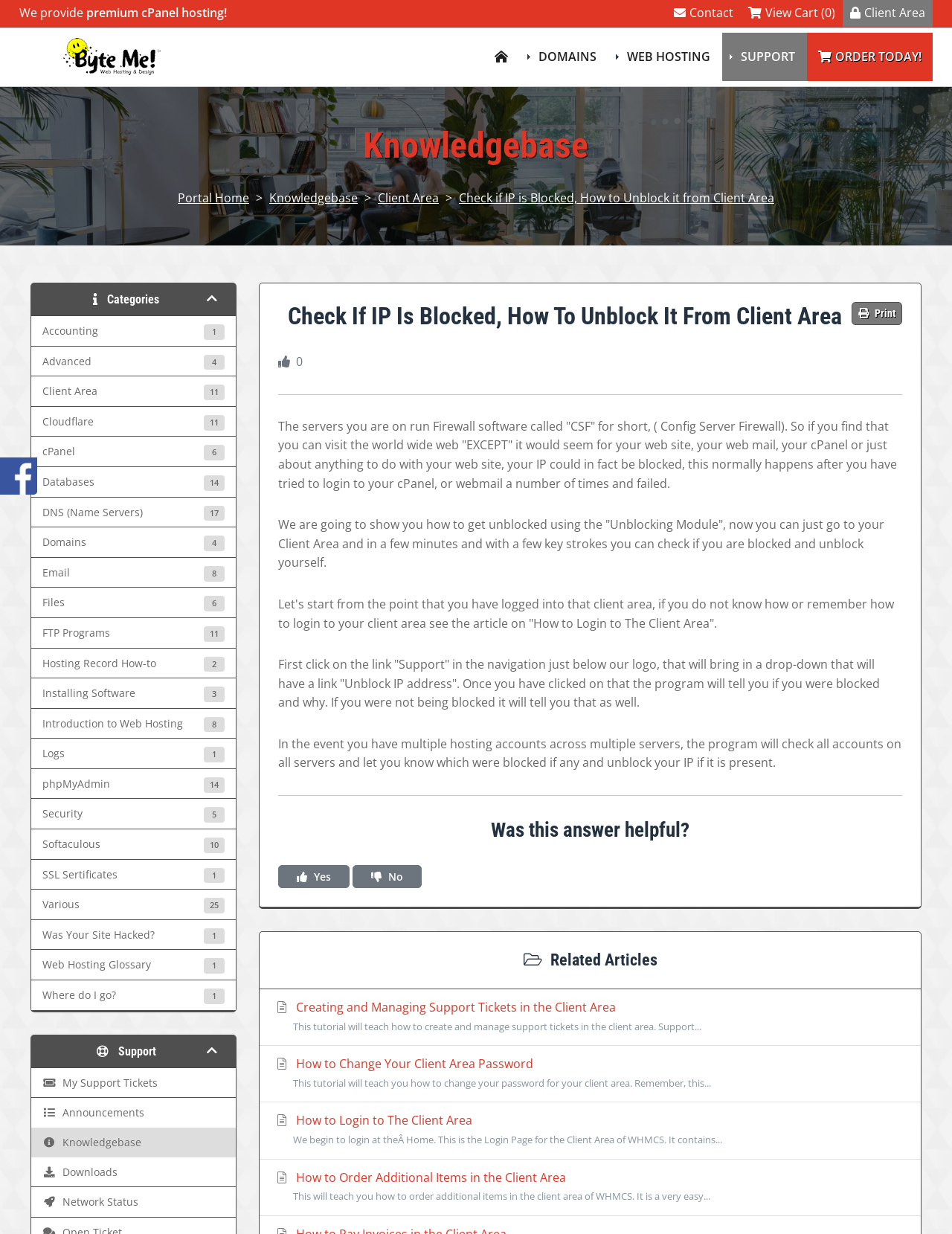Refer to the screenshot and answer the following question in detail:
How can you unblock your IP using the client area?

According to the article, you can unblock your IP by going to your Client Area and using the 'Unblocking Module'. This is mentioned in the second paragraph of the article.